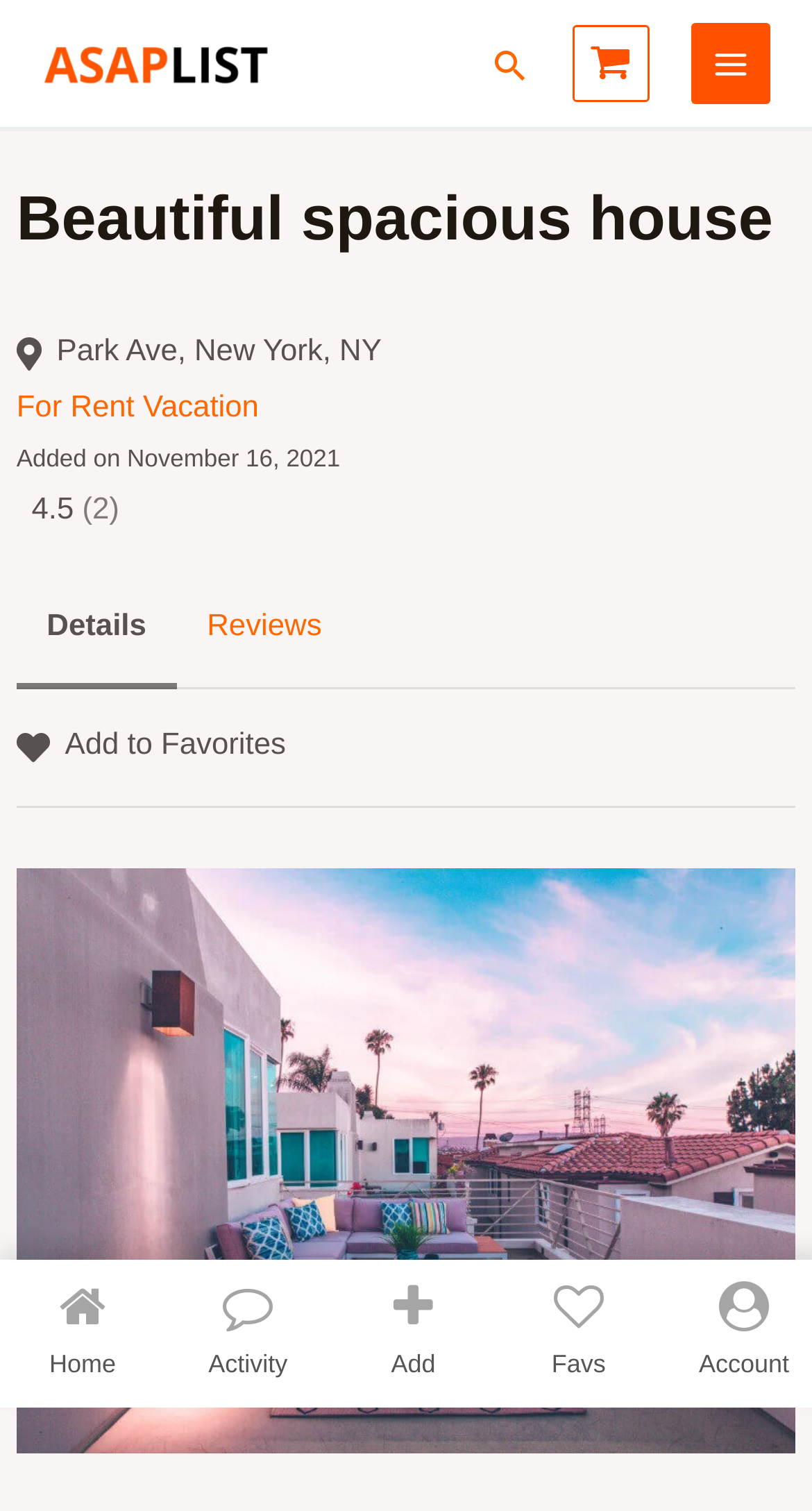Determine the bounding box coordinates of the target area to click to execute the following instruction: "View property details."

[0.058, 0.397, 0.18, 0.434]